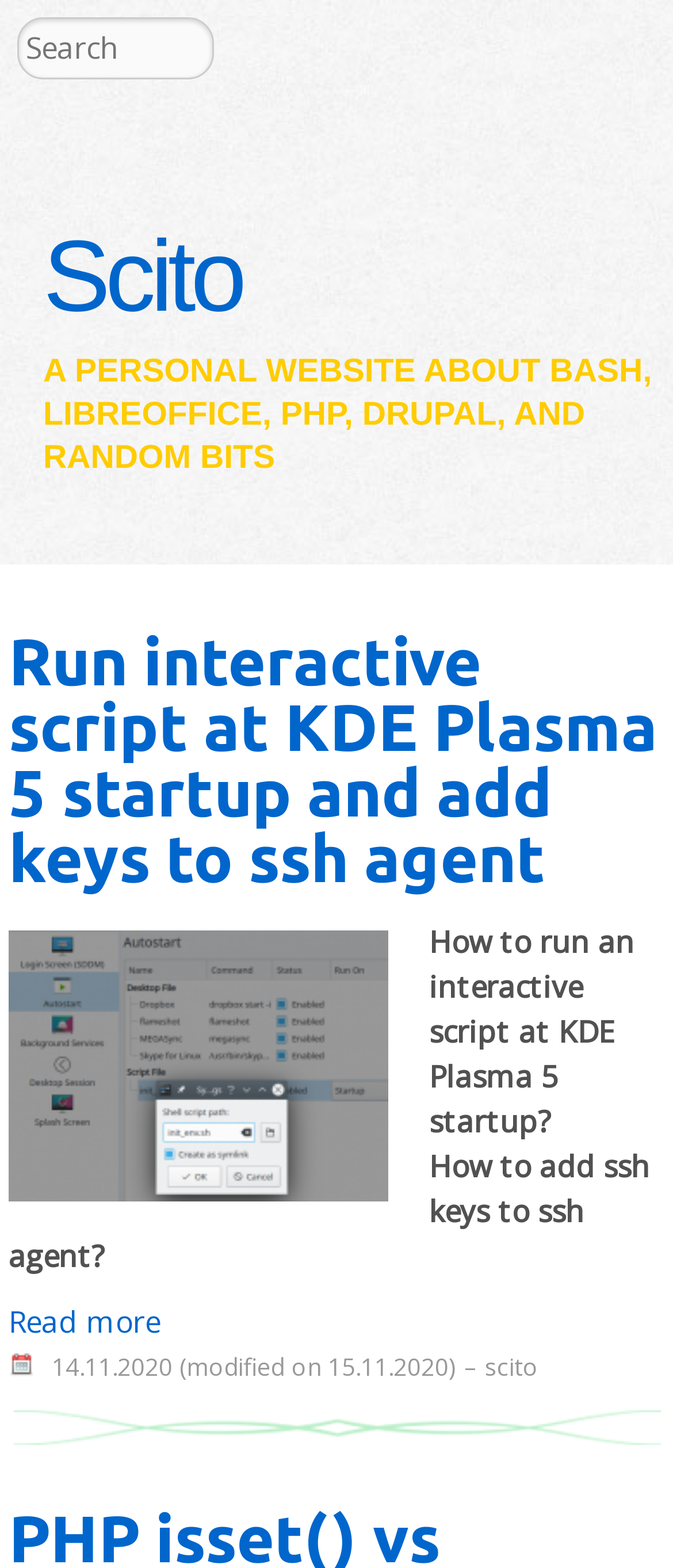Identify the bounding box of the HTML element described here: "Bash". Provide the coordinates as four float numbers between 0 and 1: [left, top, right, bottom].

[0.817, 0.226, 0.955, 0.249]